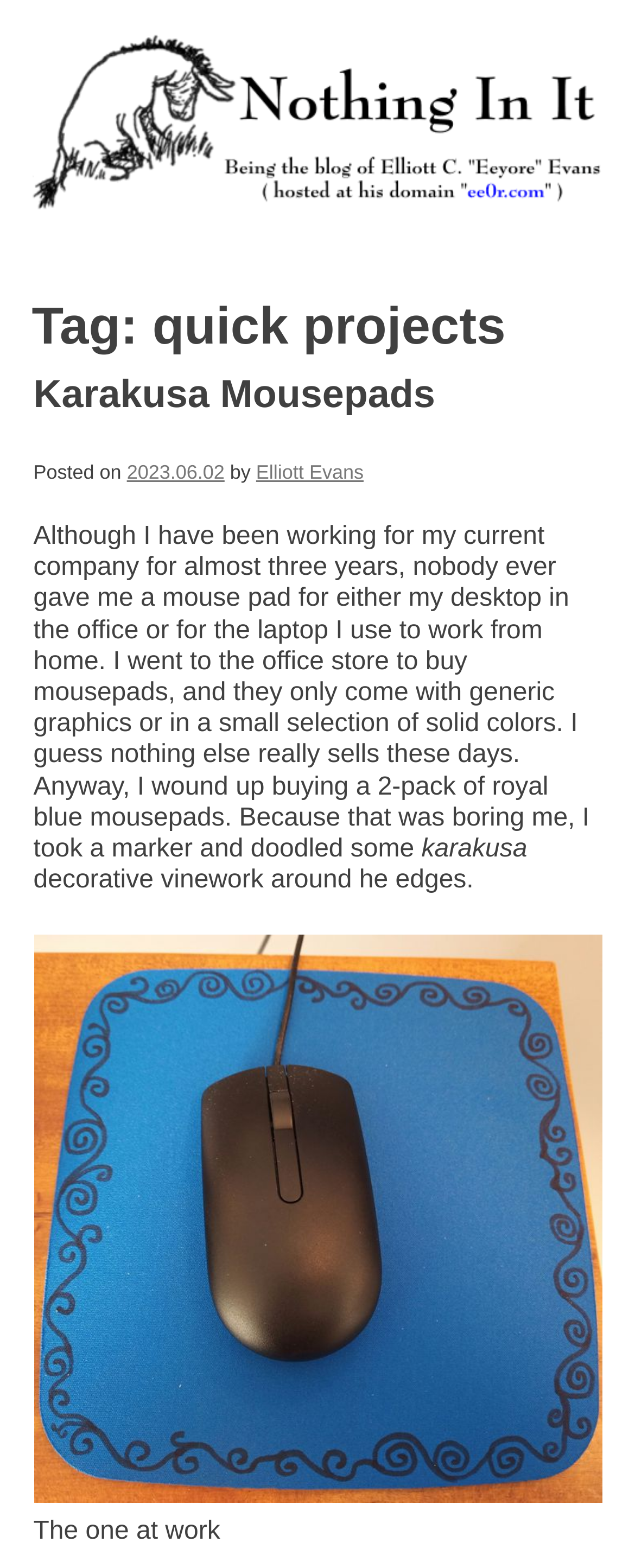Look at the image and write a detailed answer to the question: 
What is the topic of the latest article?

The topic of the latest article can be found by looking at the title of the article, which is 'Karakusa Mousepads'. This title is located at the top of the article and is a heading.